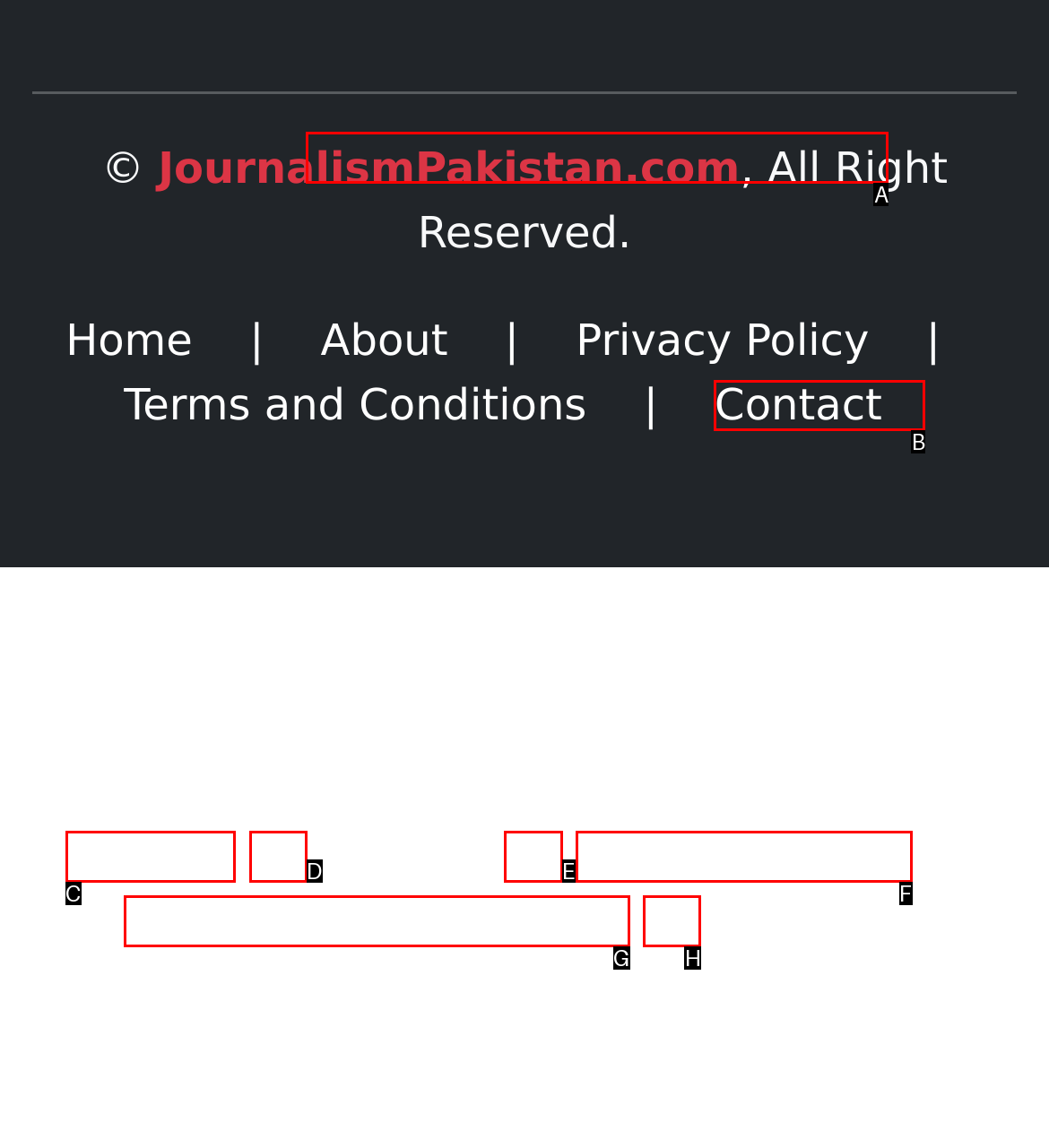To execute the task: contact the website, which one of the highlighted HTML elements should be clicked? Answer with the option's letter from the choices provided.

B